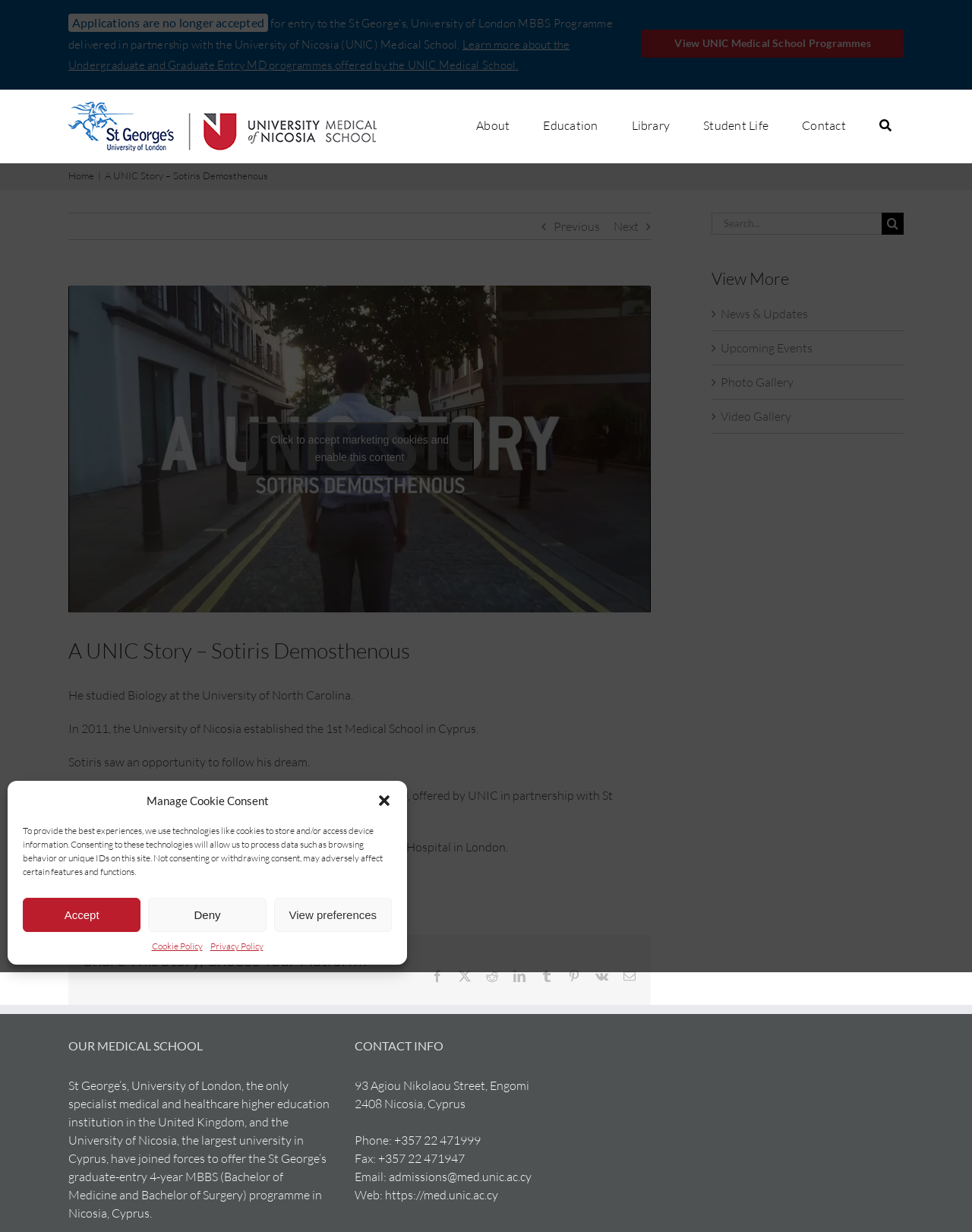Provide the bounding box coordinates for the UI element that is described by this text: "News & Updates". The coordinates should be in the form of four float numbers between 0 and 1: [left, top, right, bottom].

[0.741, 0.249, 0.831, 0.261]